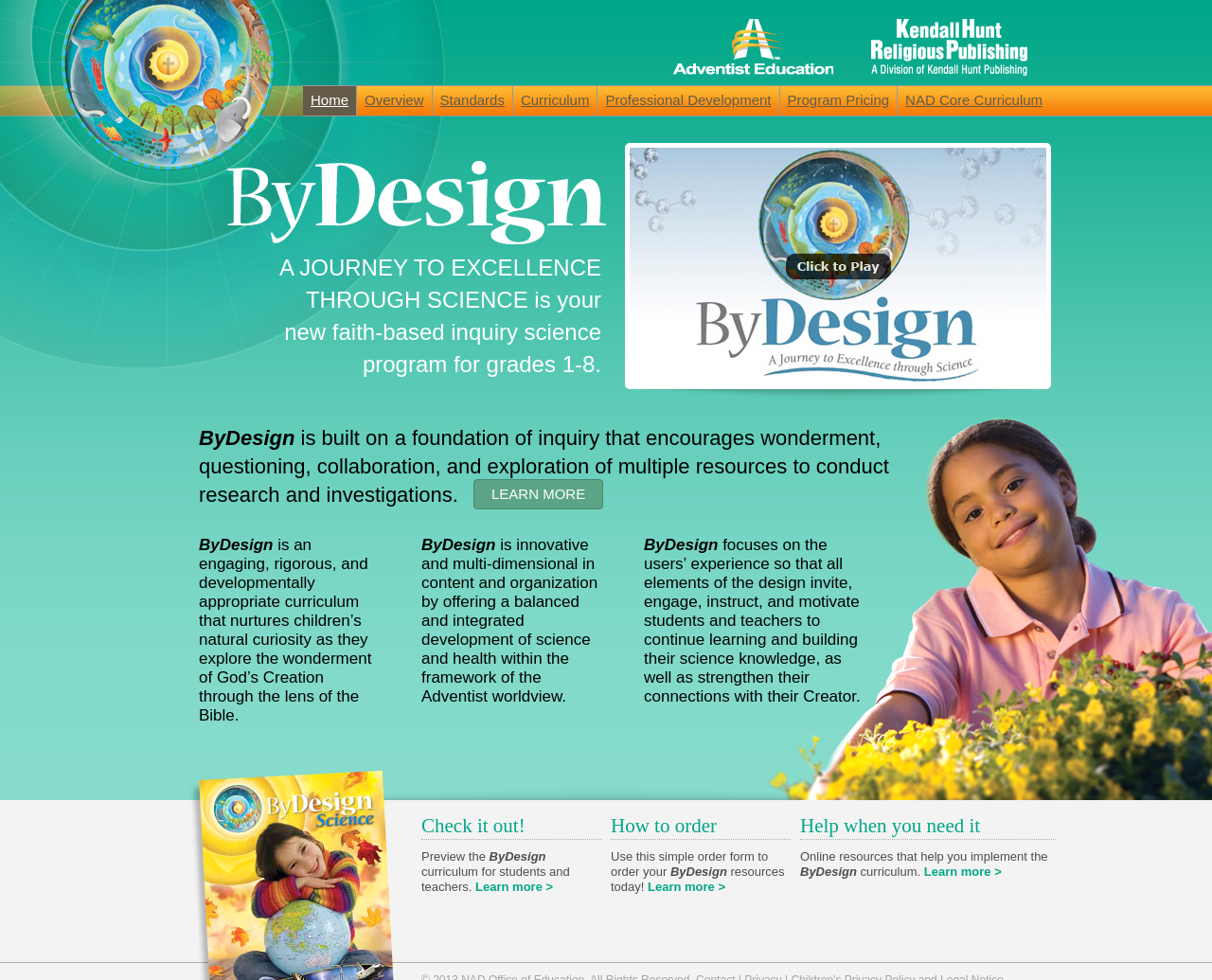Please respond to the question with a concise word or phrase:
What is the focus of the 'ByDesign' program?

User experience